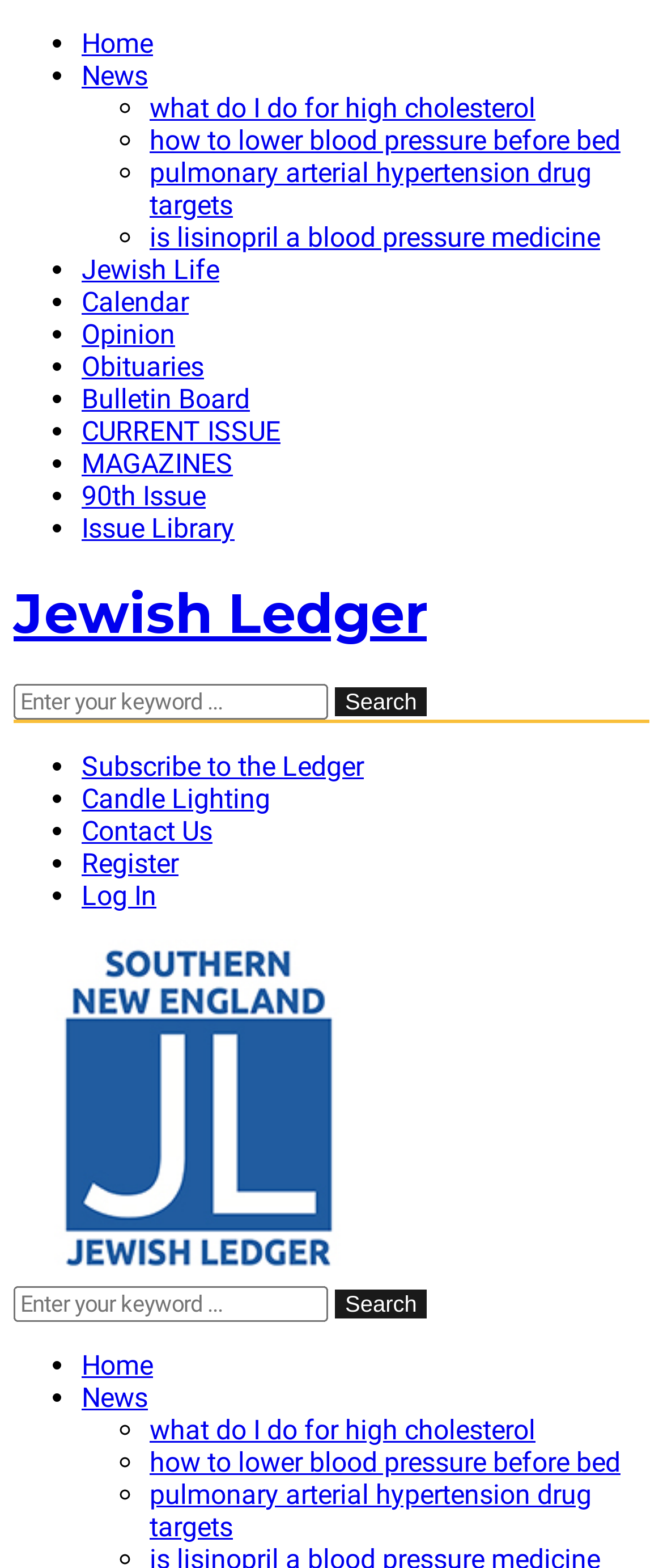Find the bounding box coordinates for the element described here: "pulmonary arterial hypertension drug targets".

[0.226, 0.1, 0.892, 0.141]